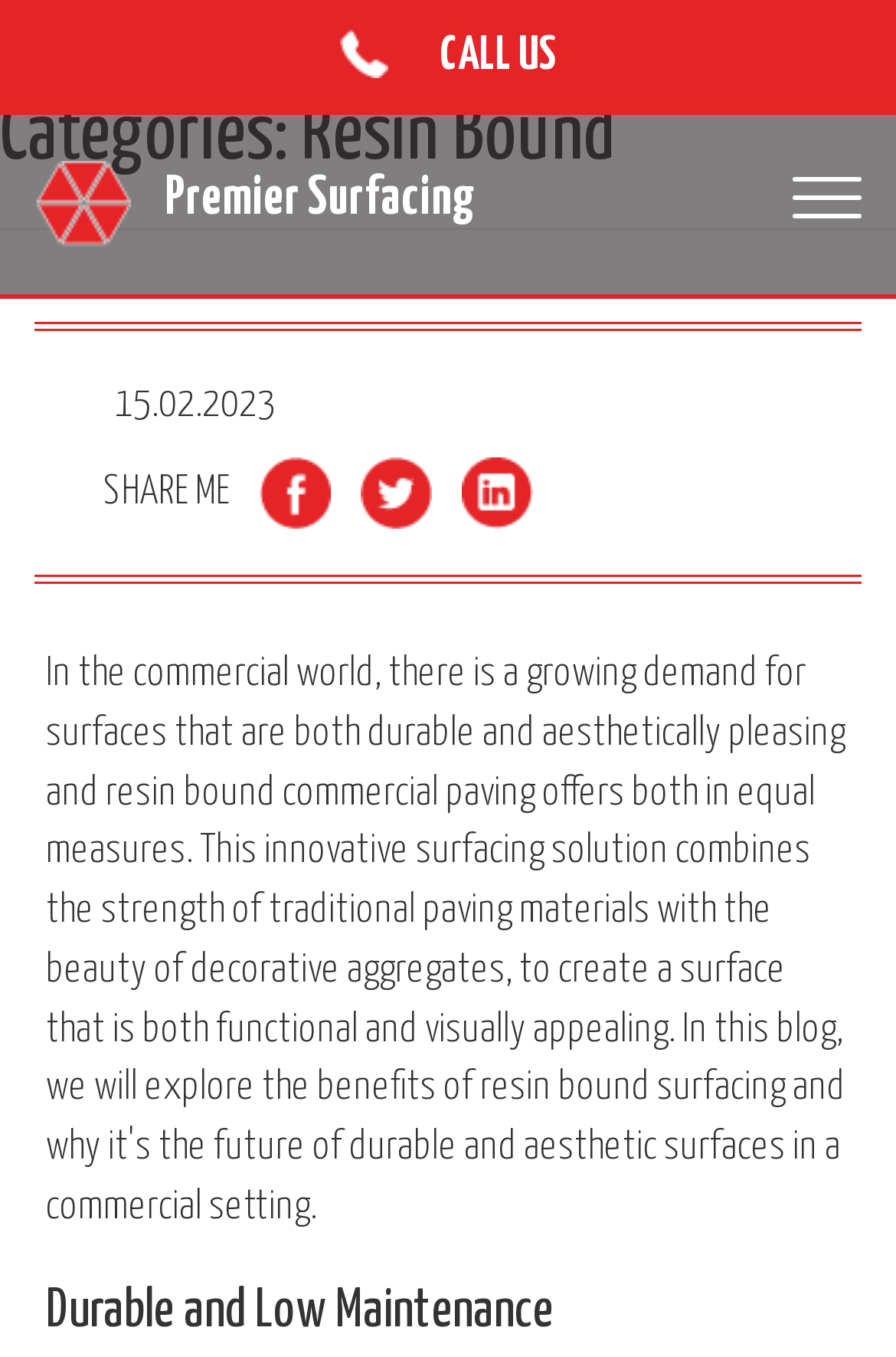What is the date of the latest article?
Please give a detailed and elaborate answer to the question.

I looked for the date of the latest article on the webpage and found it in the LayoutTable section, which is 15.02.2023.